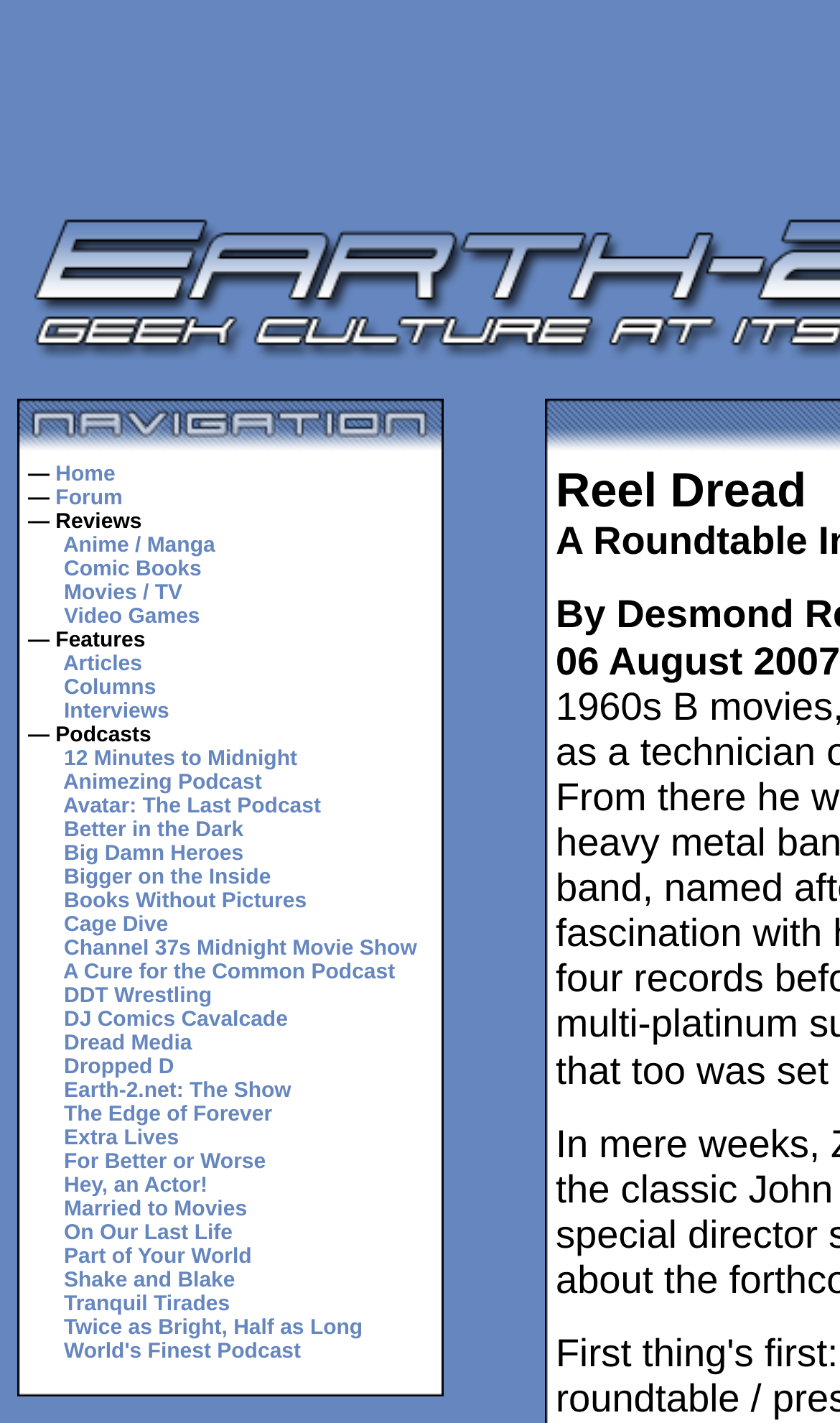Can you pinpoint the bounding box coordinates for the clickable element required for this instruction: "View Anime / Manga reviews"? The coordinates should be four float numbers between 0 and 1, i.e., [left, top, right, bottom].

[0.075, 0.376, 0.256, 0.392]